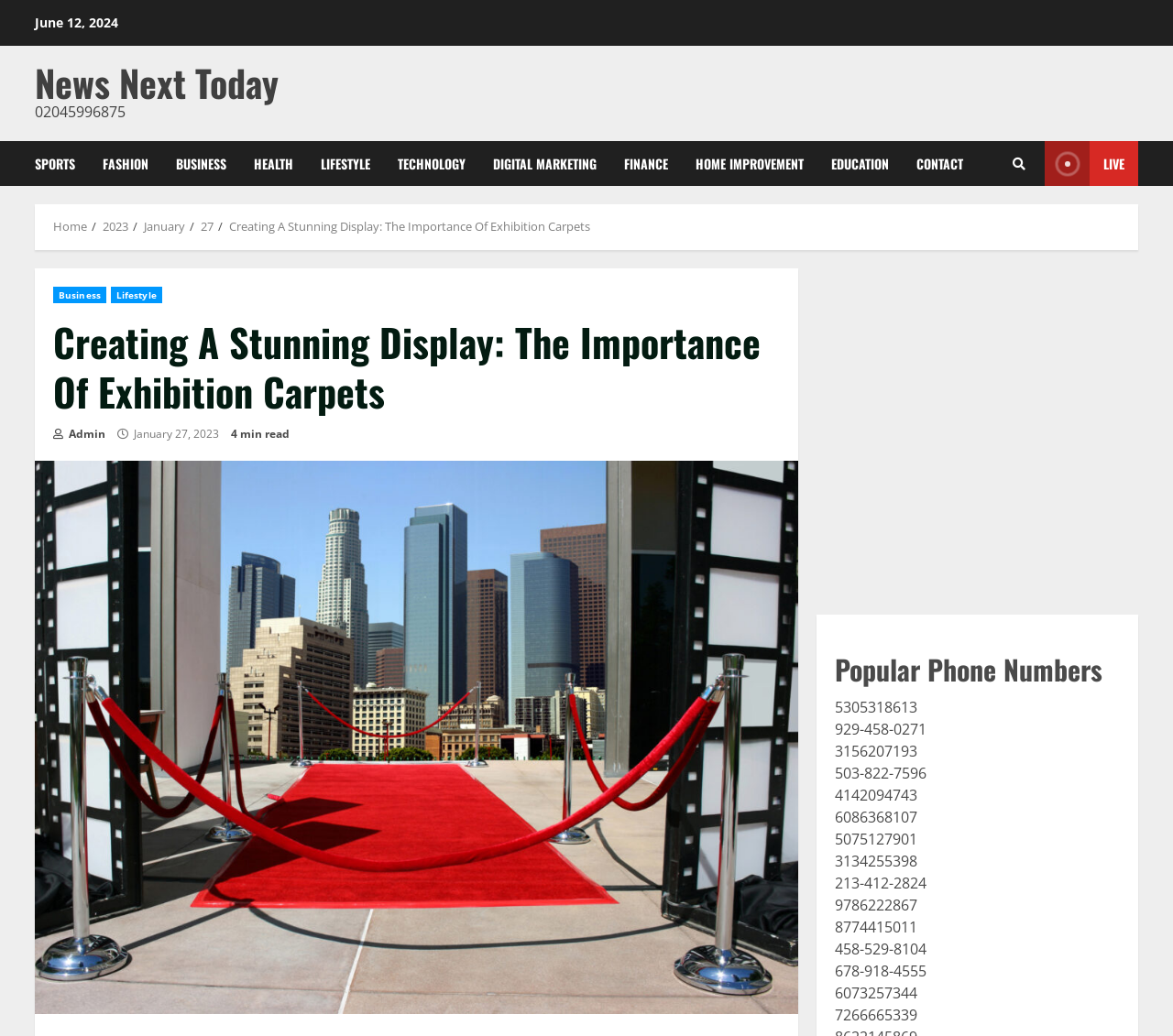How long does it take to read the article?
Using the details shown in the screenshot, provide a comprehensive answer to the question.

I found the reading time by examining the static text element that says '4 min read' below the article title.